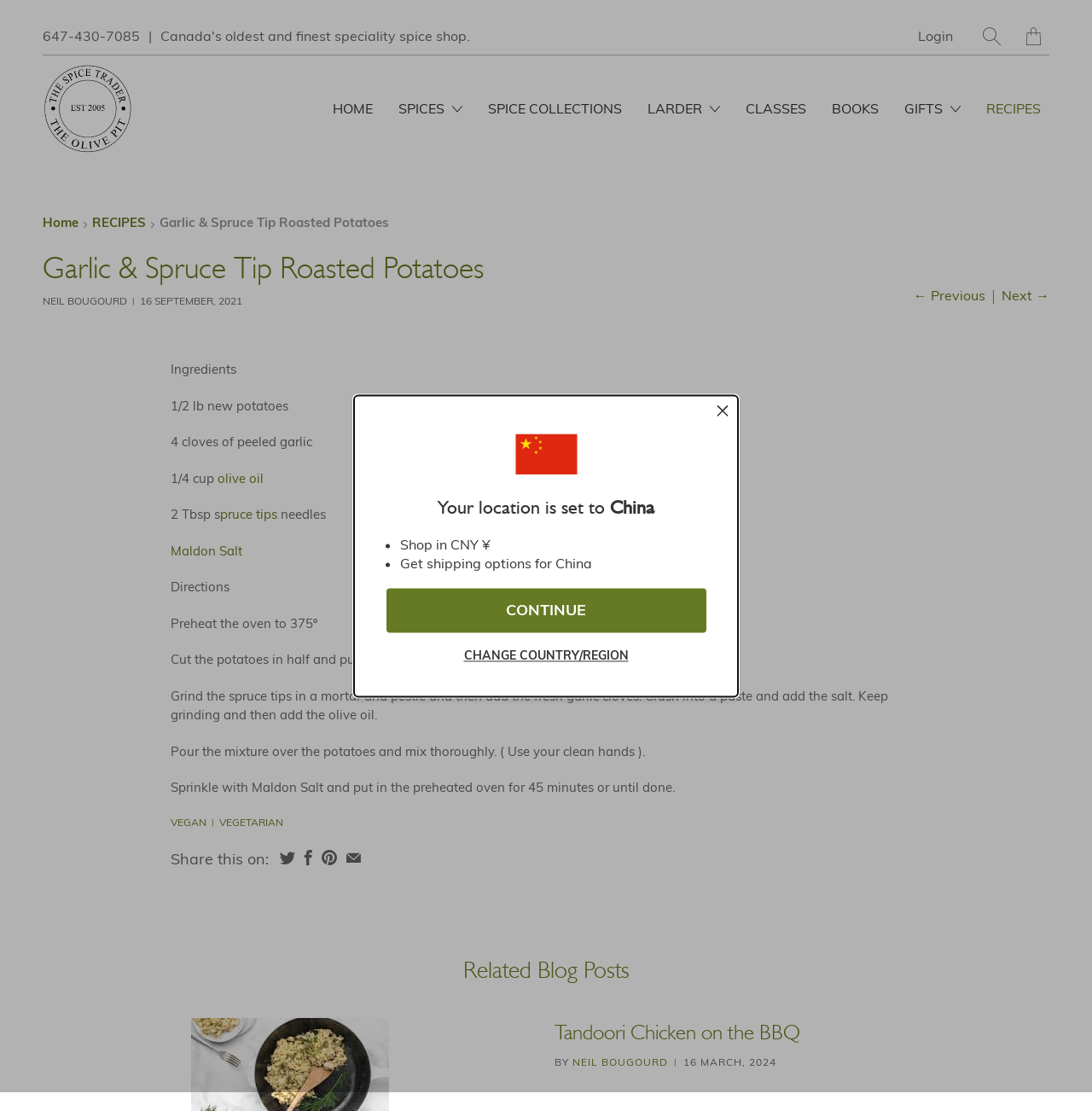Locate the bounding box coordinates of the element that should be clicked to execute the following instruction: "Click the 'RECIPES' link".

[0.895, 0.077, 0.961, 0.119]